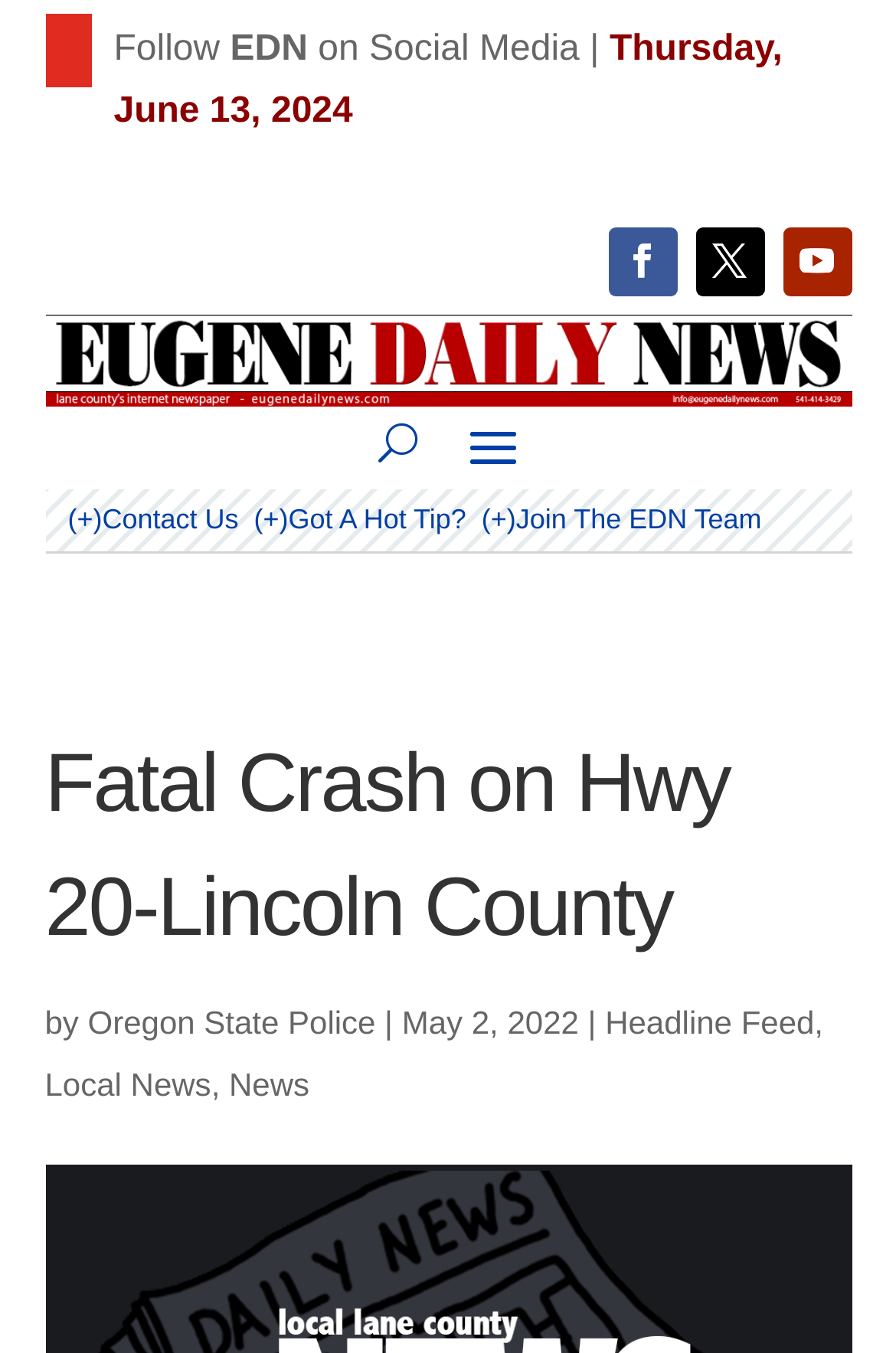Extract the primary heading text from the webpage.

Fatal Crash on Hwy 20-Lincoln County